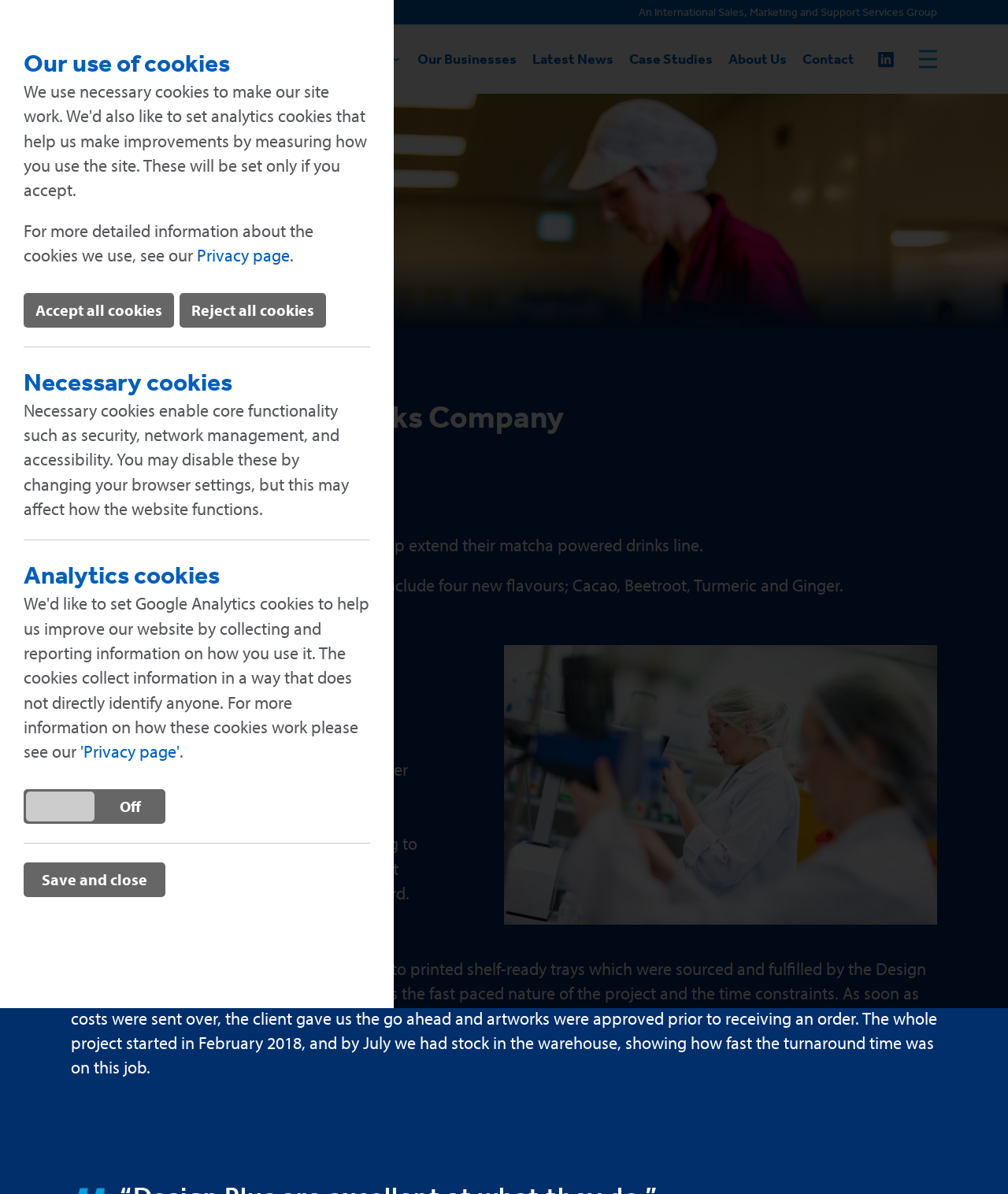Please mark the bounding box coordinates of the area that should be clicked to carry out the instruction: "View the bulthaup Nicolau showroom in Palma de Mallorca".

None